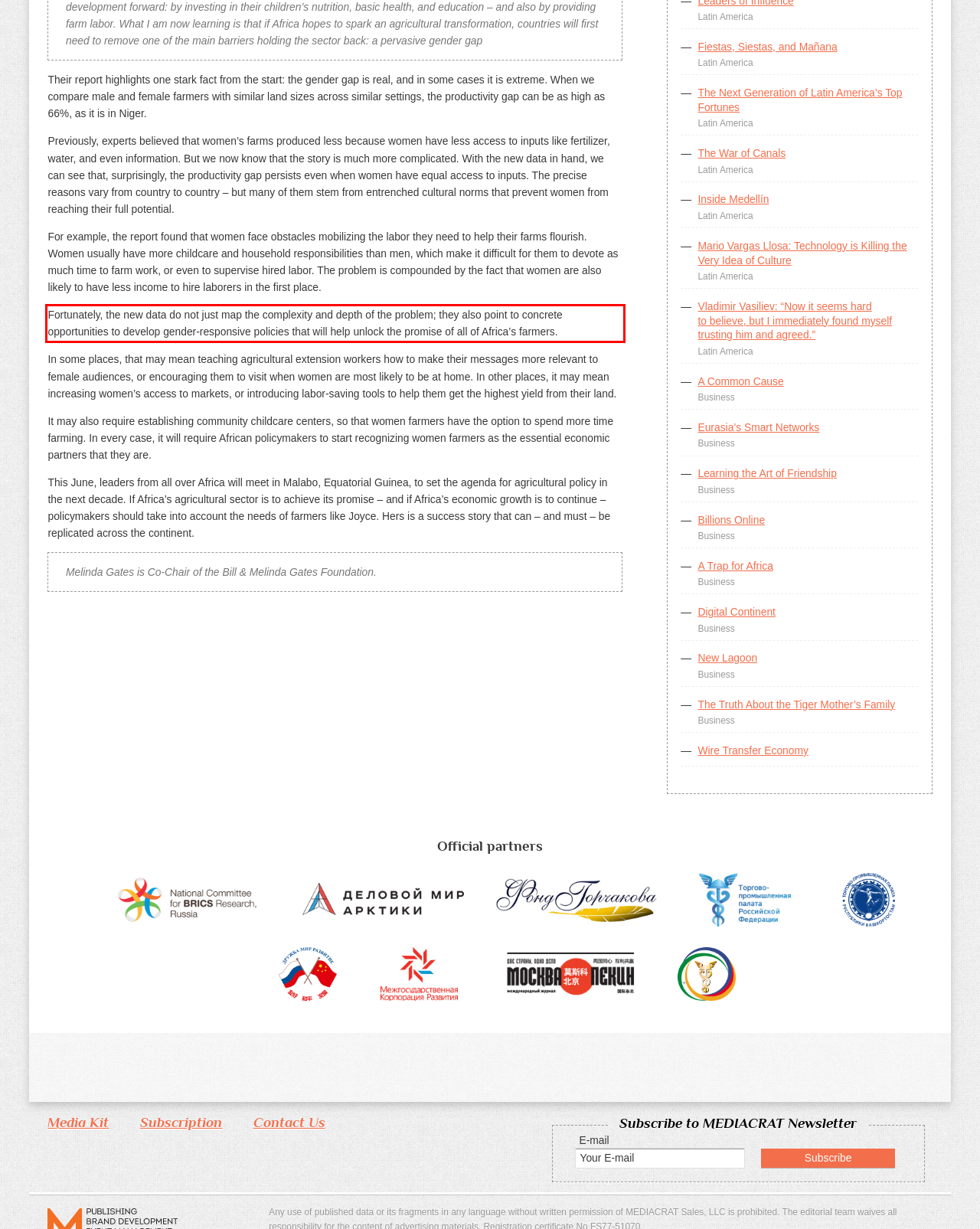Identify the text inside the red bounding box in the provided webpage screenshot and transcribe it.

Fortunately, the new data do not just map the complexity and depth of the problem; they also point to concrete opportunities to develop gender-responsive policies that will help unlock the promise of all of Africa’s farmers.